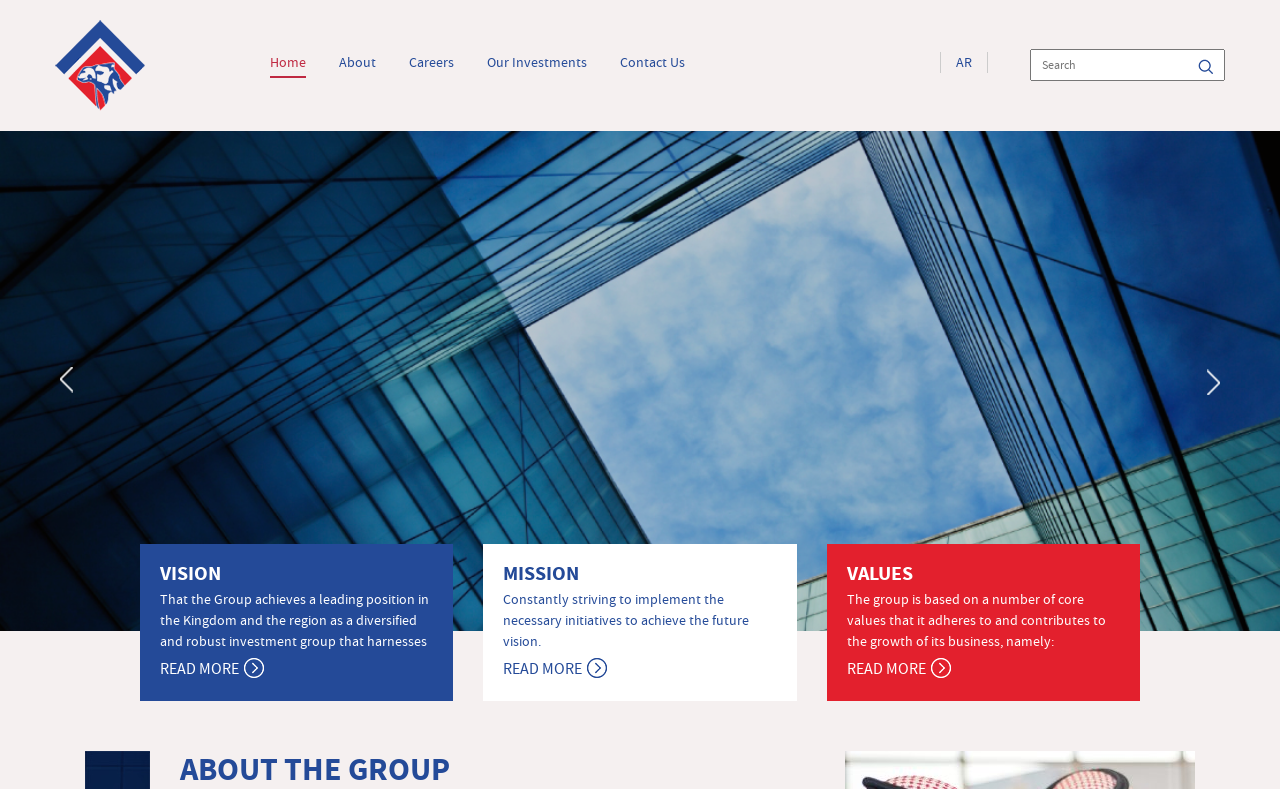What is the logo of Alissa Group?
Please provide an in-depth and detailed response to the question.

The logo of Alissa Group can be found at the top left corner of the webpage, inside a figure element, which is a link containing an image with the text 'Alissa Group Logo'.